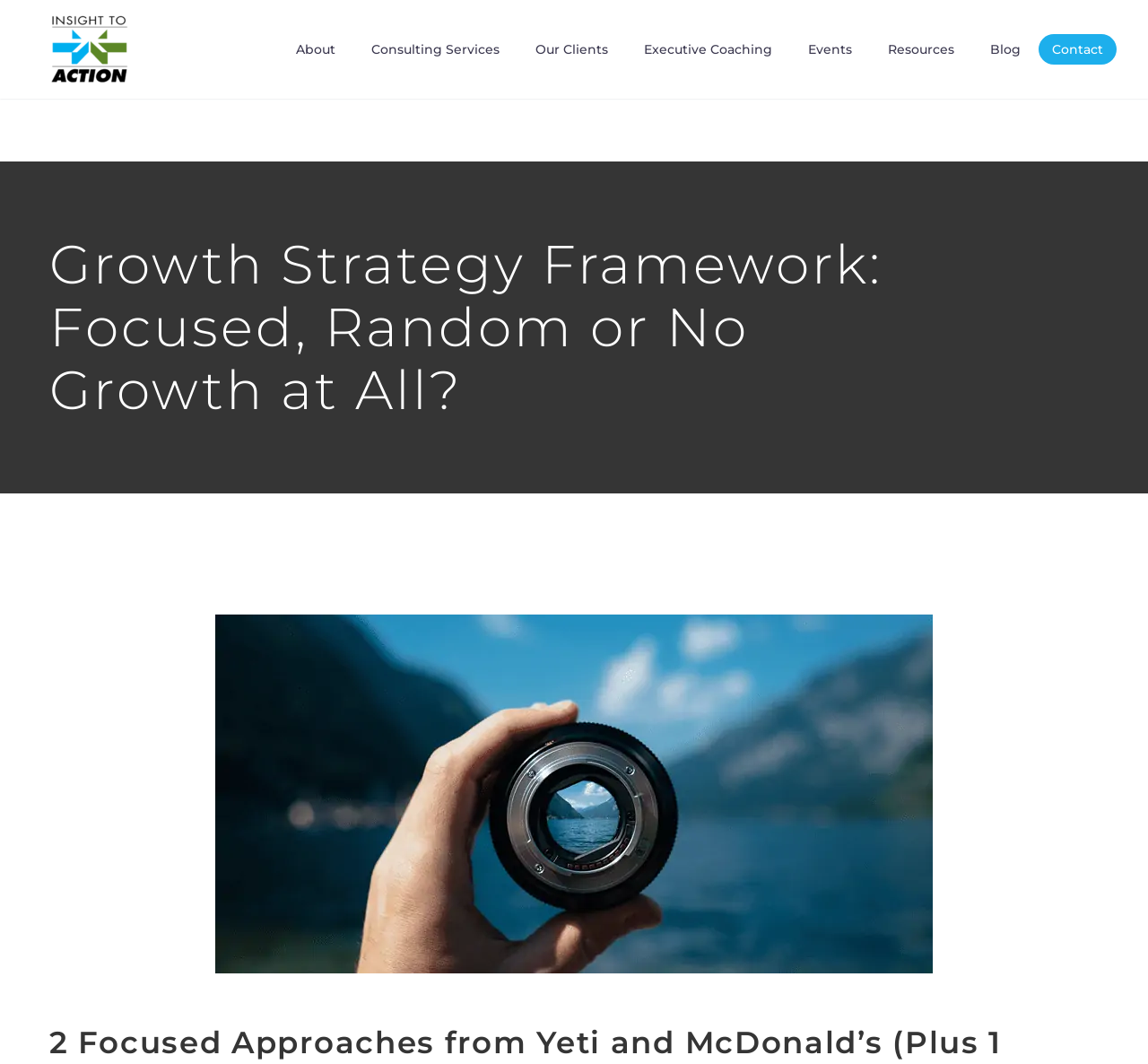Provide the bounding box coordinates of the area you need to click to execute the following instruction: "view the Growth Strategy Framework image".

[0.188, 0.578, 0.812, 0.915]